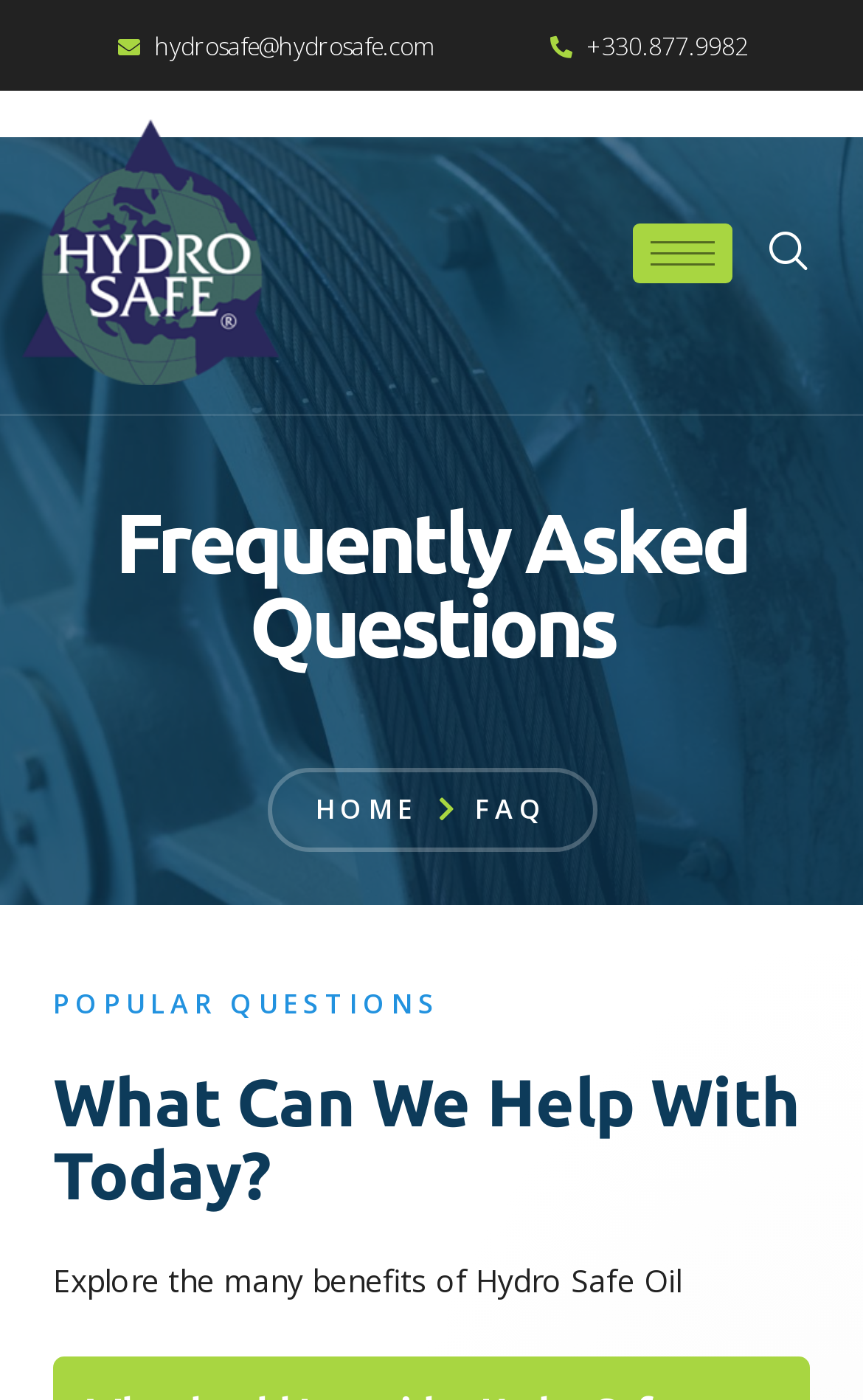Kindly respond to the following question with a single word or a brief phrase: 
What is the phone number to contact Hydro Safe Oil?

+330.877.9982